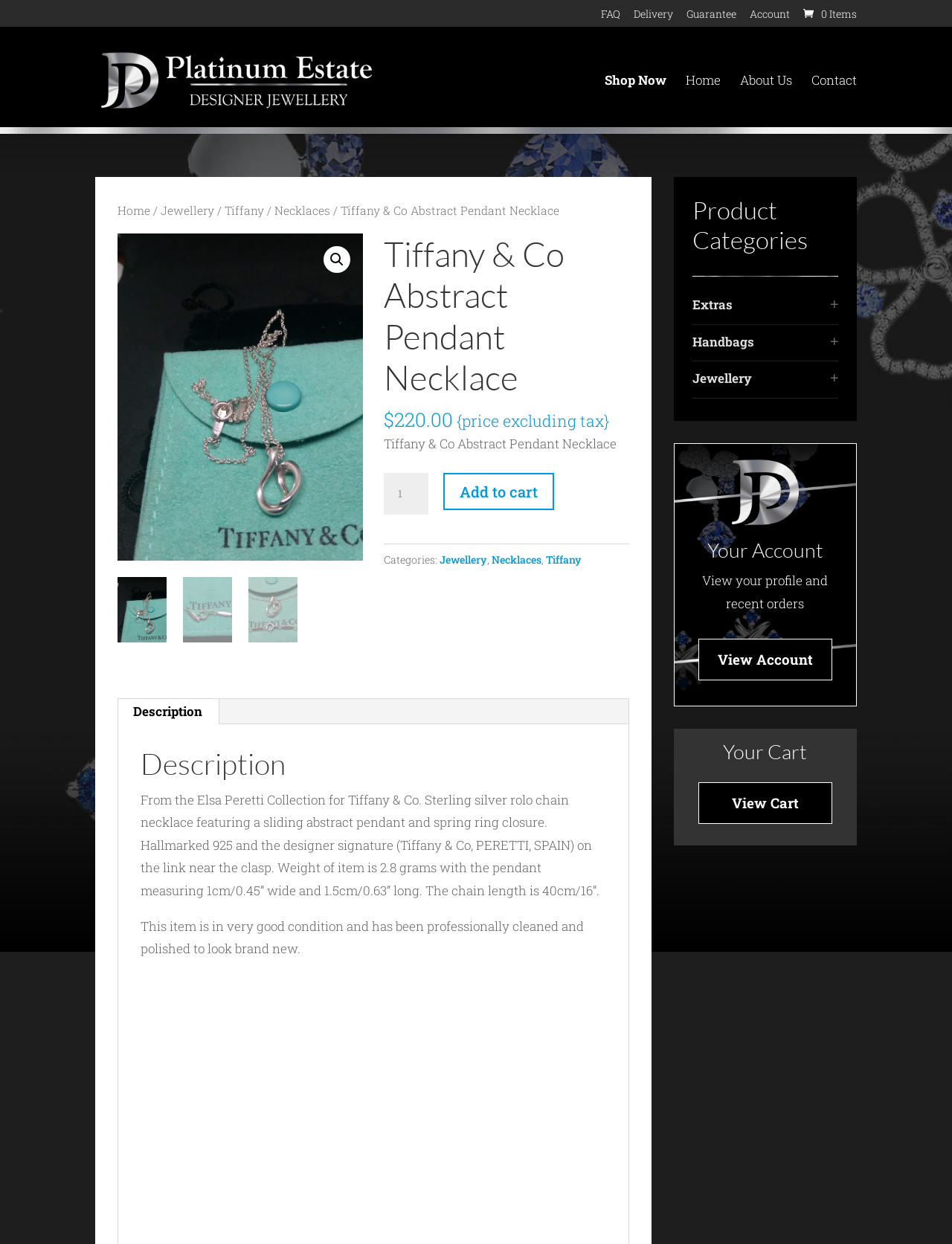Locate the bounding box coordinates of the element to click to perform the following action: 'Click on the 'FAQ' link'. The coordinates should be given as four float values between 0 and 1, in the form of [left, top, right, bottom].

[0.631, 0.007, 0.652, 0.022]